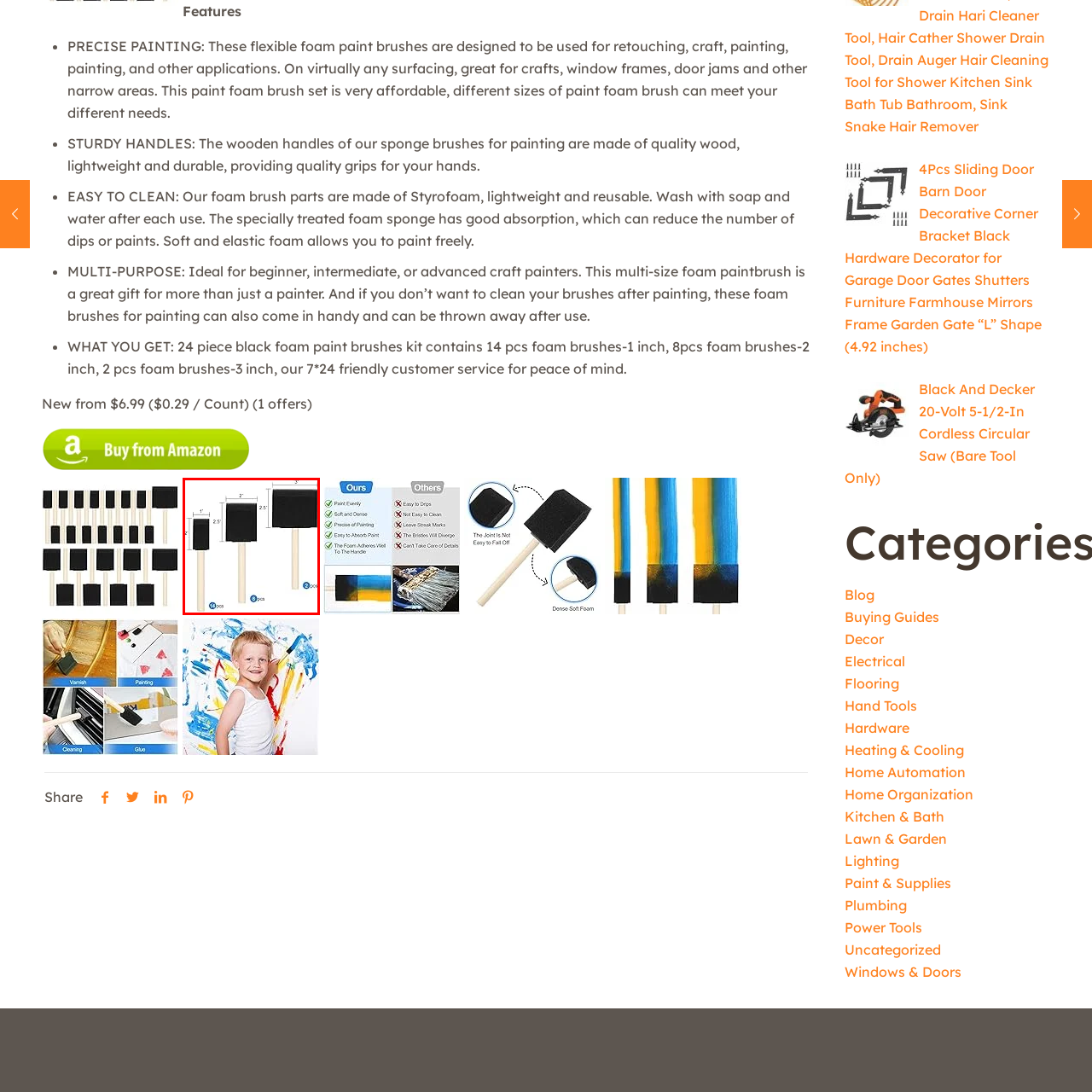Check the image highlighted in red, How many 1 inch brushes are included in the set?
 Please answer in a single word or phrase.

14